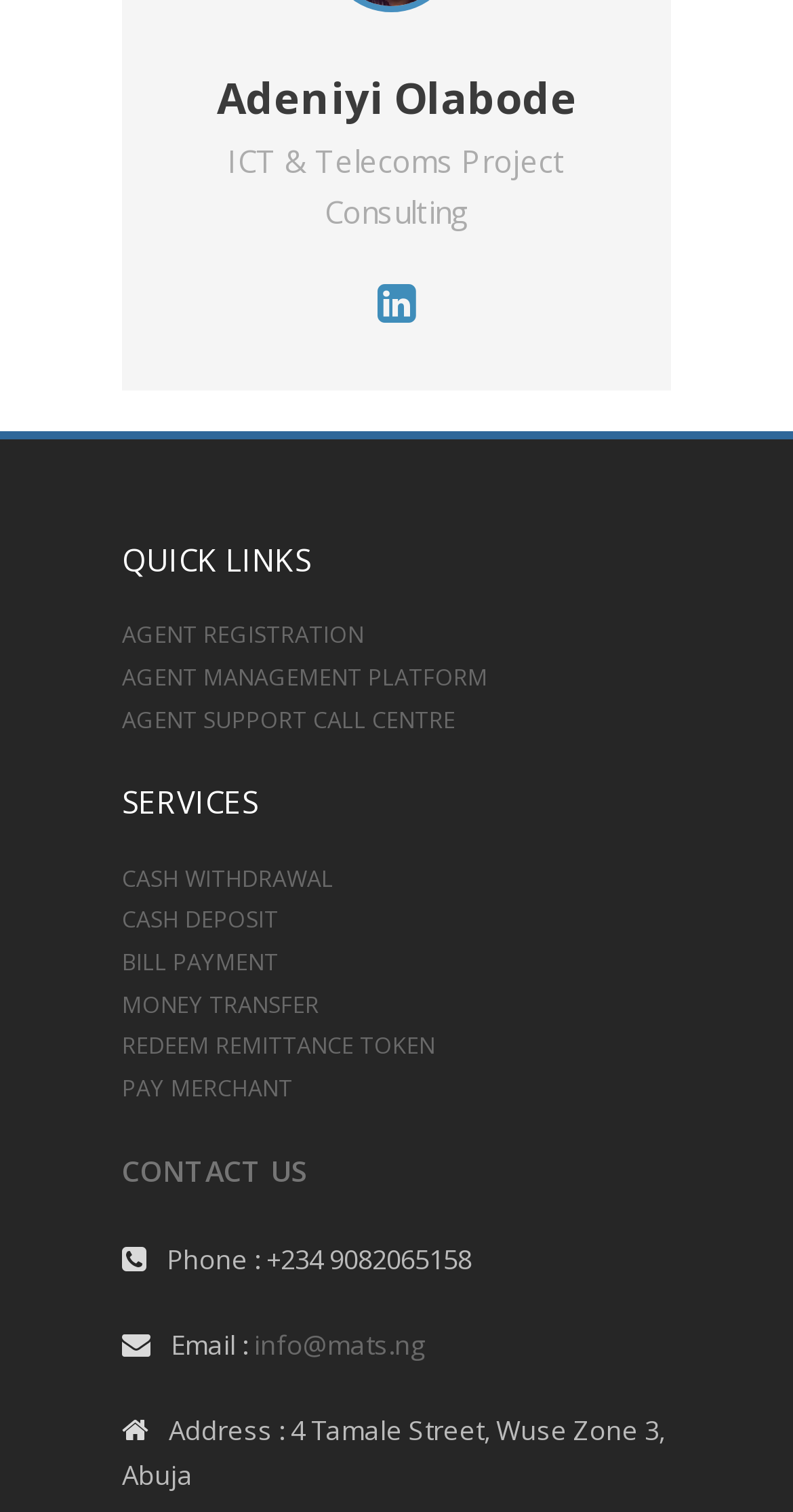Refer to the image and offer a detailed explanation in response to the question: What is the name of the person on the webpage?

The name 'Adeniyi Olabode' is displayed at the top of the webpage, indicating that it might be the name of the person or the owner of the website.